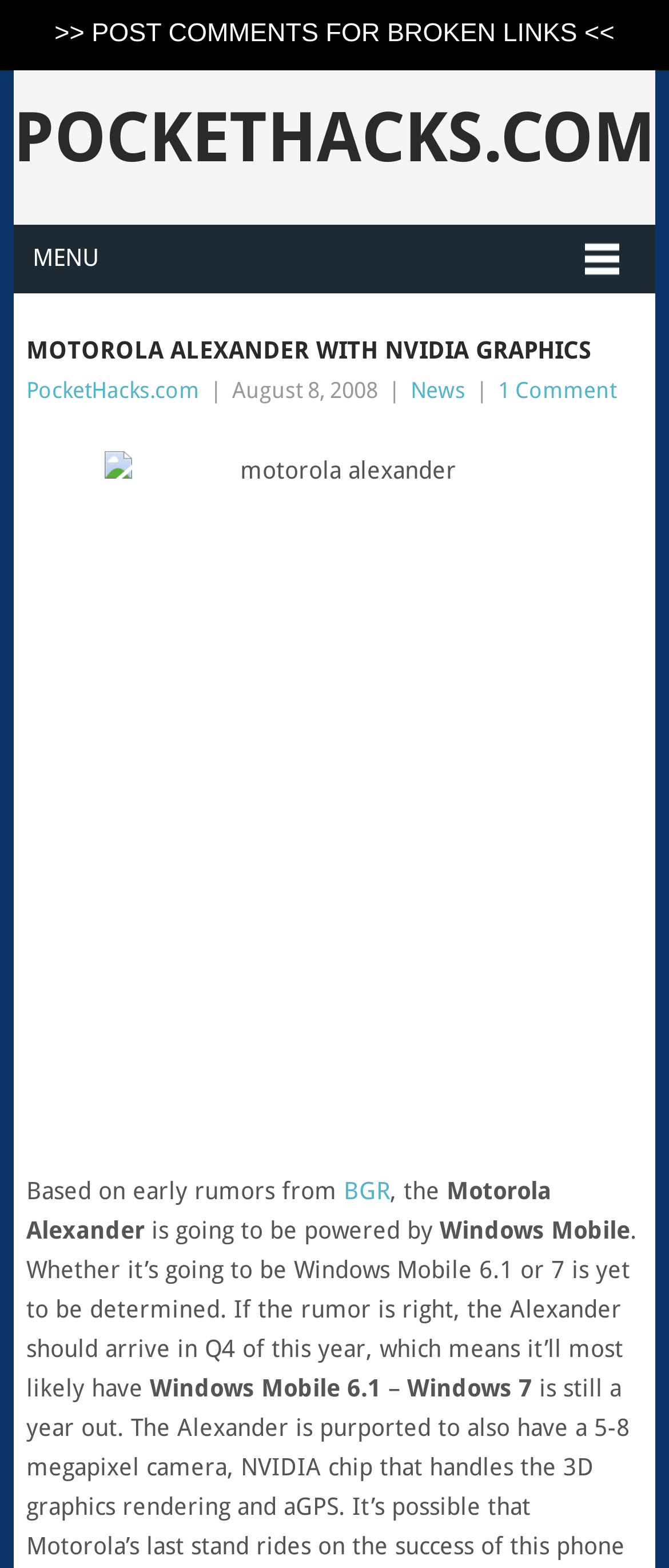How many comments does the article have?
Look at the image and respond with a single word or a short phrase.

1